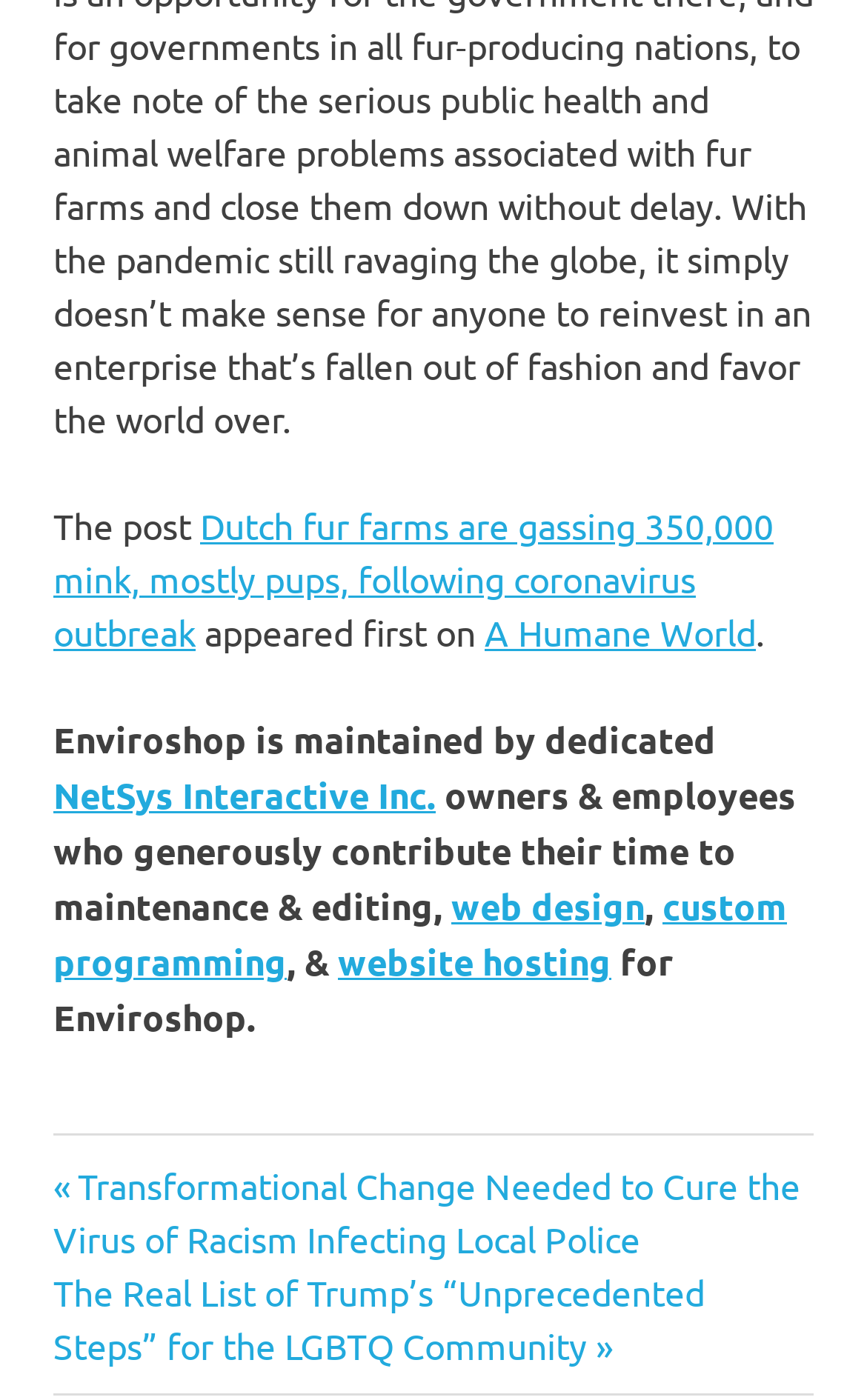What is the topic of the post?
Using the details shown in the screenshot, provide a comprehensive answer to the question.

The topic of the post can be determined by reading the title of the post, which is 'Dutch fur farms are gassing 350,000 mink, mostly pups, following coronavirus outbreak'. This title suggests that the post is about mink, specifically the gassing of mink in Dutch fur farms.